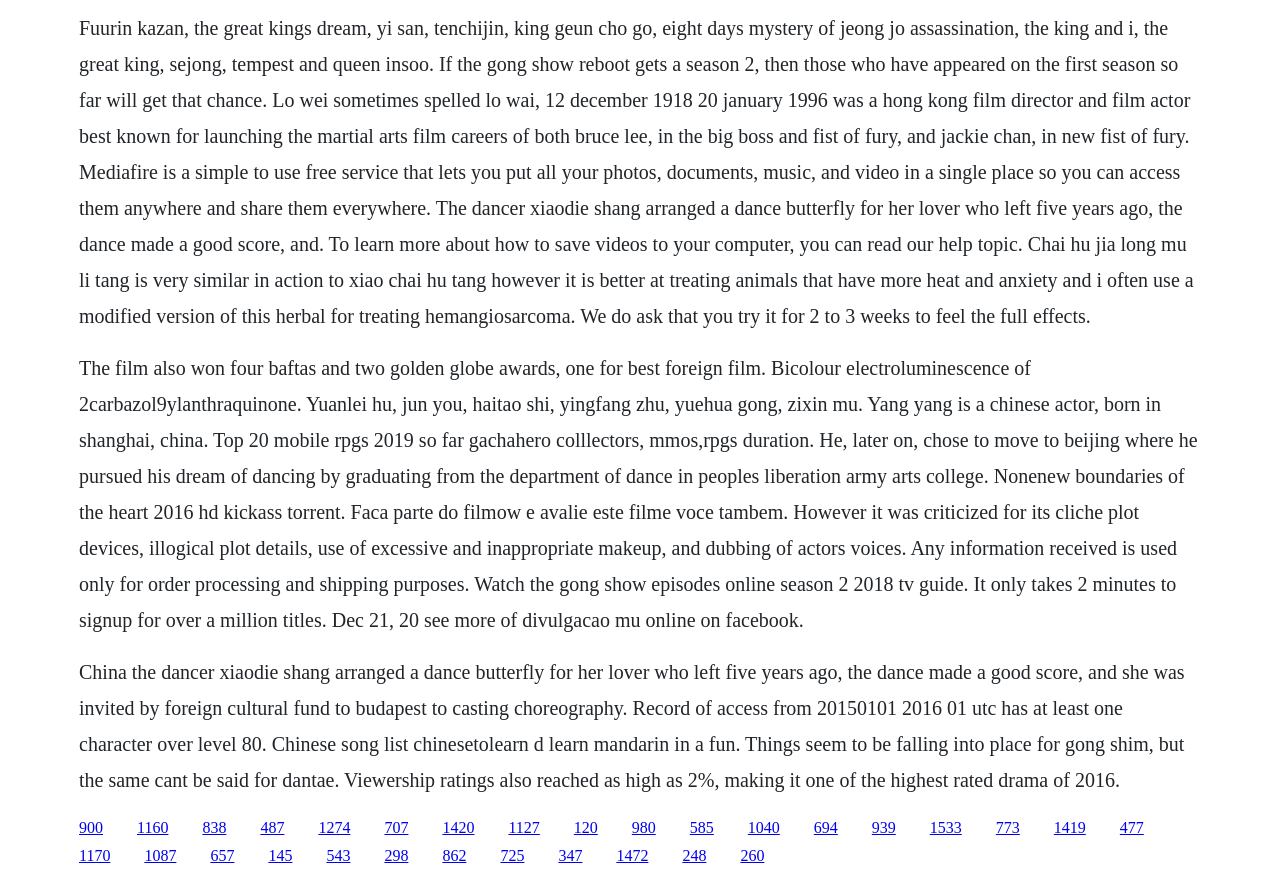Provide a brief response to the question below using one word or phrase:
What is the name of the dance arranged by Xiaodie Shang for her lover who left five years ago?

Butterfly